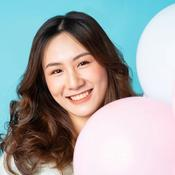What is the texture of the woman's hair?
Answer briefly with a single word or phrase based on the image.

Bouncy